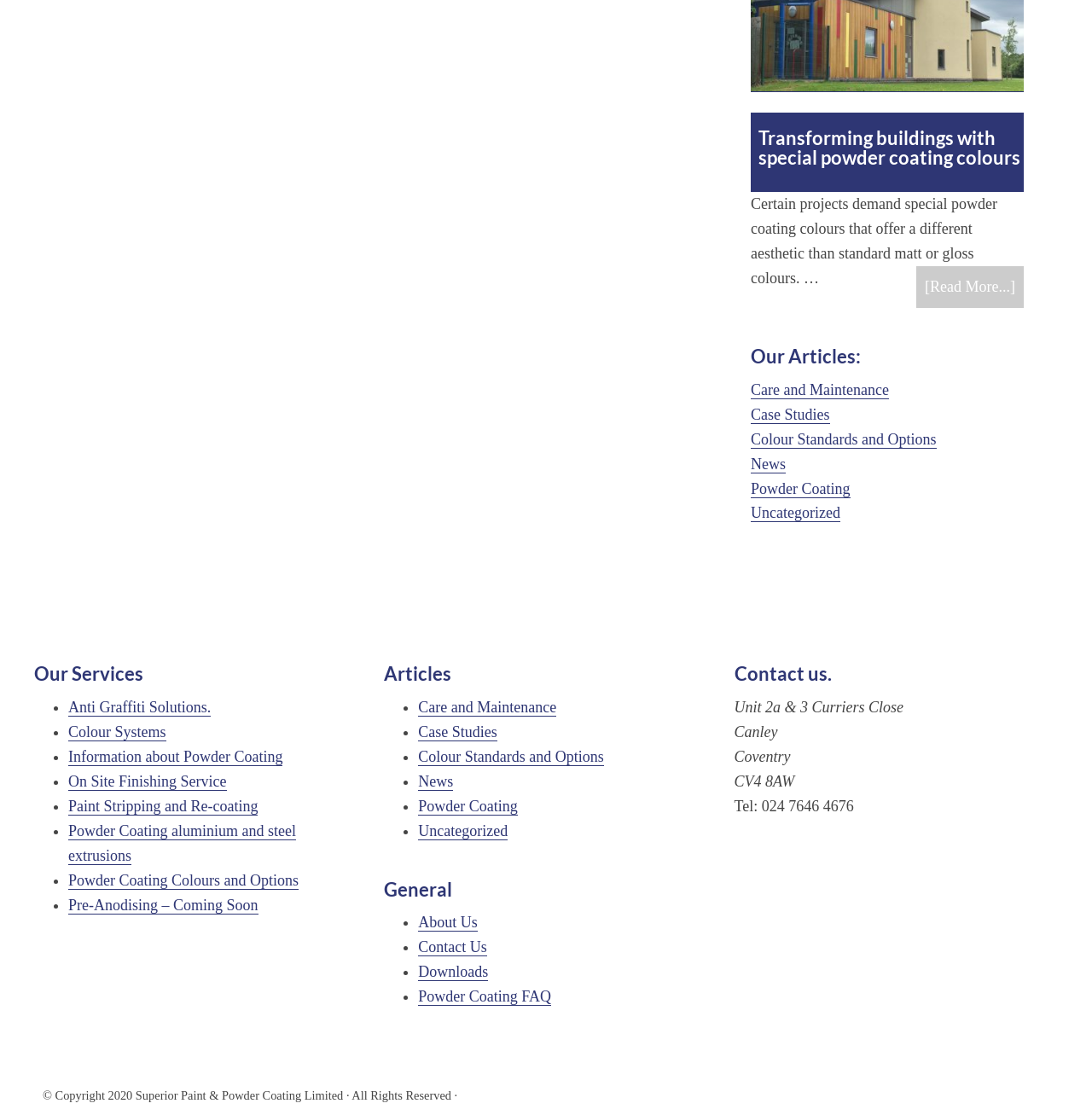Please give a short response to the question using one word or a phrase:
What is the copyright information of the webpage?

Copyright 2020 Superior Paint & Powder Coating Limited